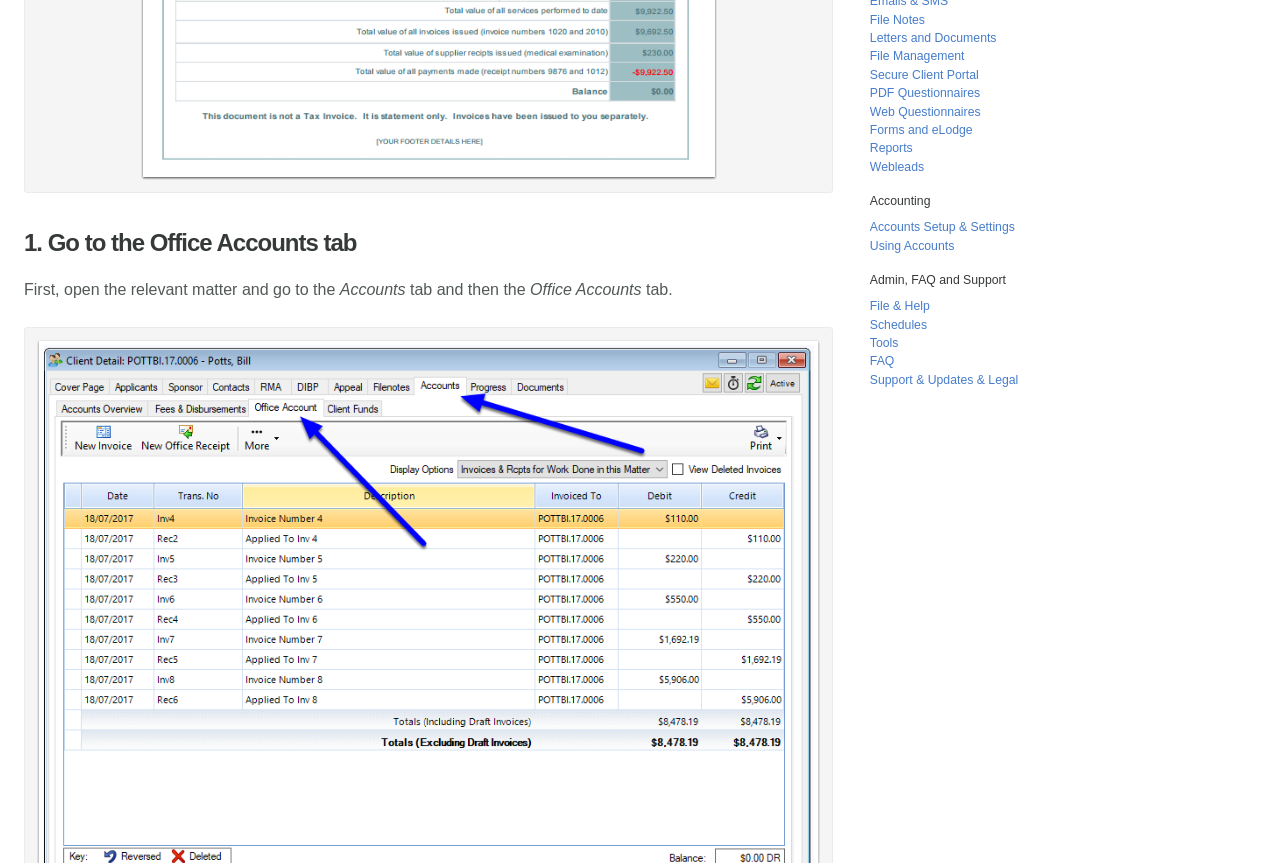Refer to the screenshot and answer the following question in detail:
How many sections are available in the webpage?

The webpage is divided into three main sections: the first section contains links to 'File Notes', 'Letters and Documents', etc., the second section is headed by 'Accounting', and the third section is headed by 'Admin, FAQ and Support'. These sections are separated by headings and contain different links and functionalities.